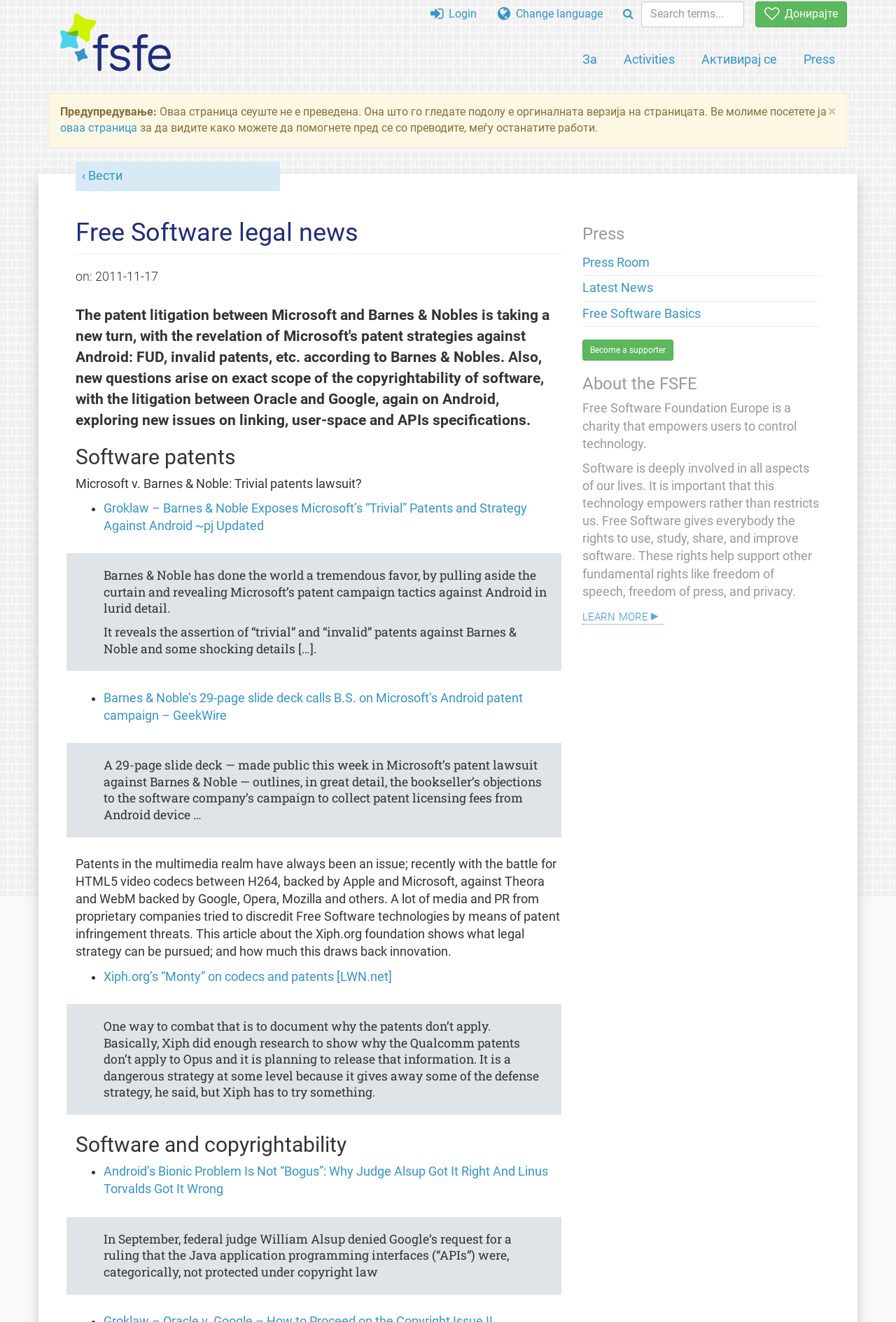Find and specify the bounding box coordinates that correspond to the clickable region for the instruction: "Click on the 'Glass Essentials' link".

None